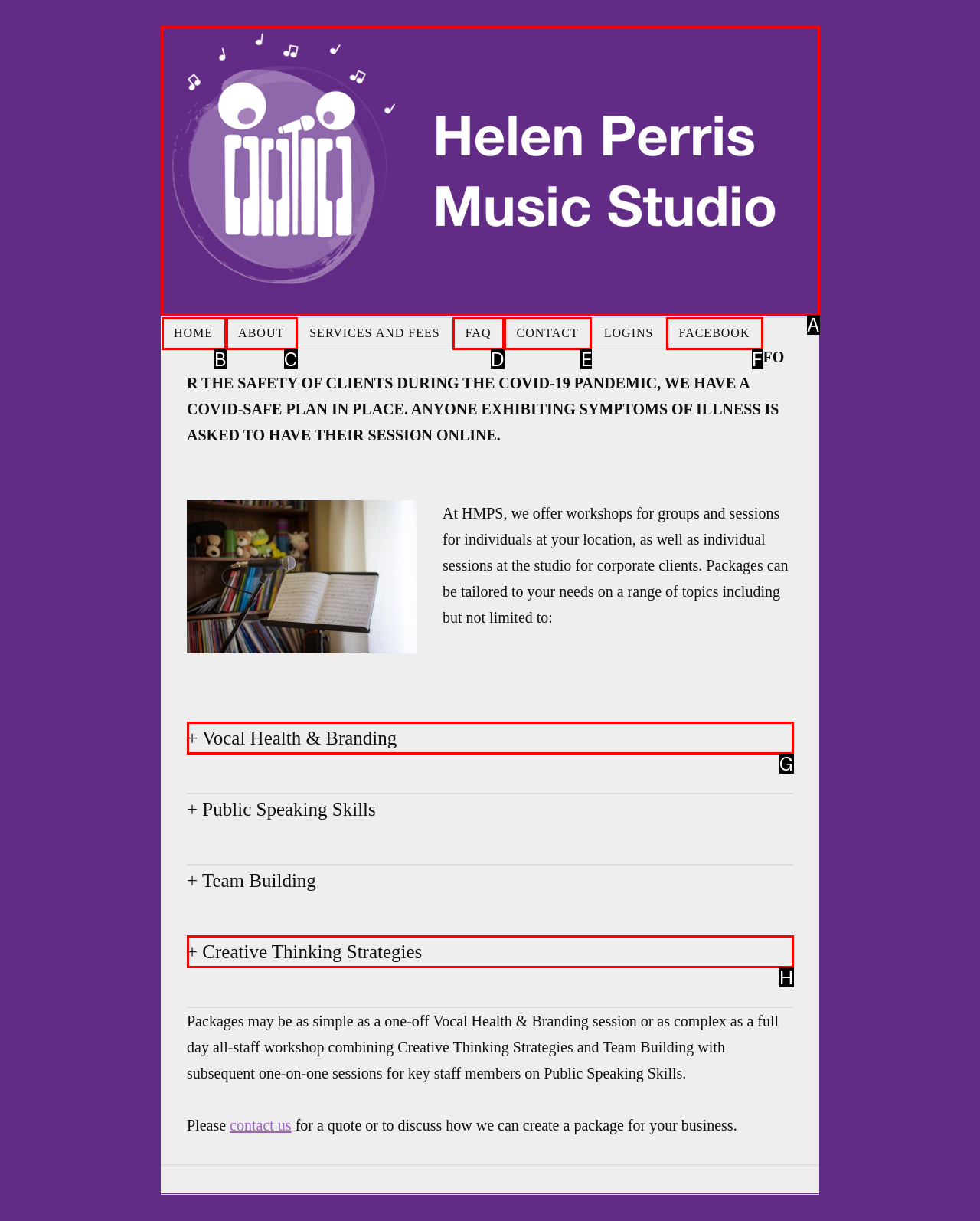Determine which UI element matches this description: Contact
Reply with the appropriate option's letter.

E